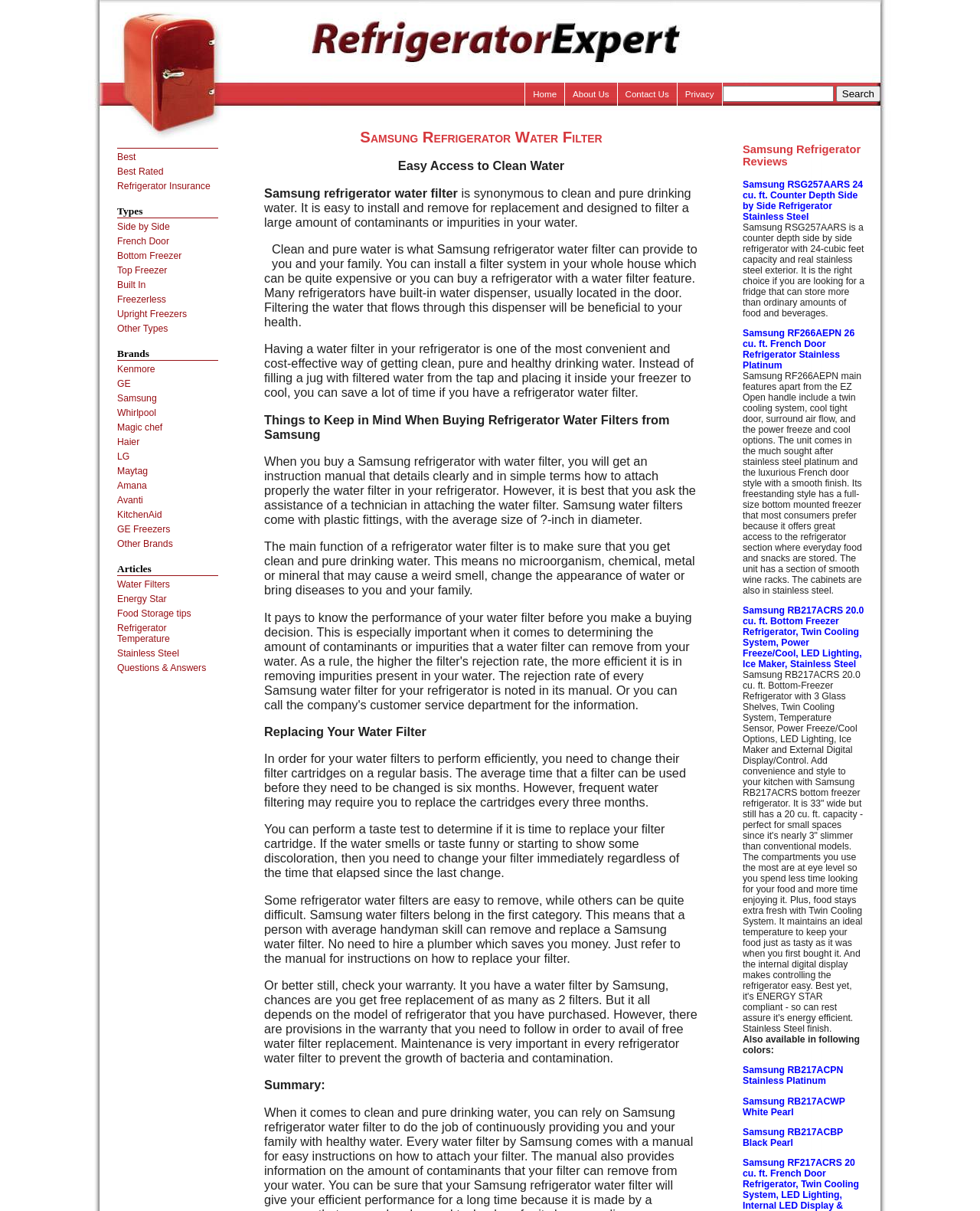Using floating point numbers between 0 and 1, provide the bounding box coordinates in the format (top-left x, top-left y, bottom-right x, bottom-right y). Locate the UI element described here: Food Storage tips

[0.12, 0.502, 0.222, 0.511]